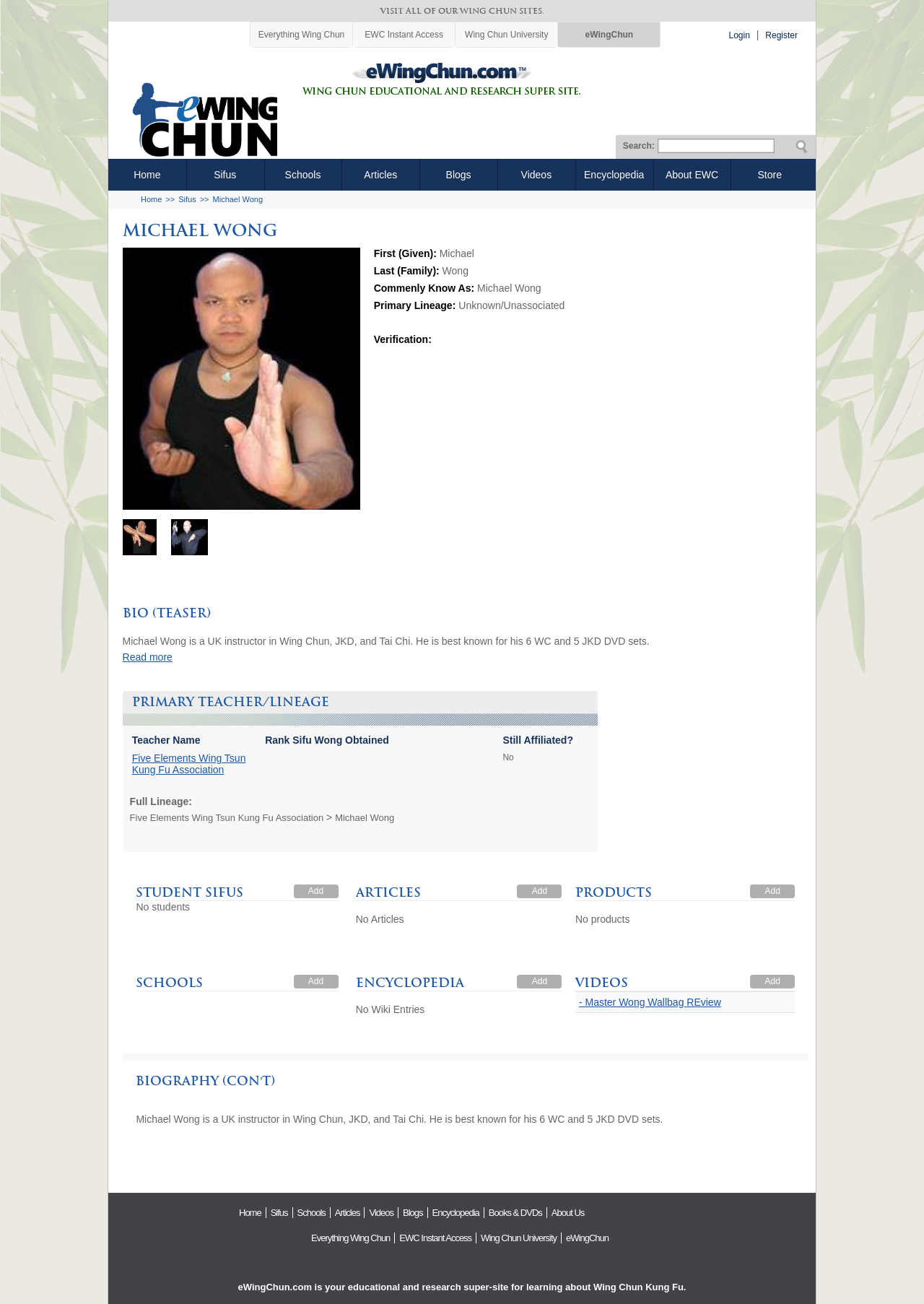What is Michael Wong's commonly known as?
Look at the screenshot and respond with one word or a short phrase.

Michael Wong